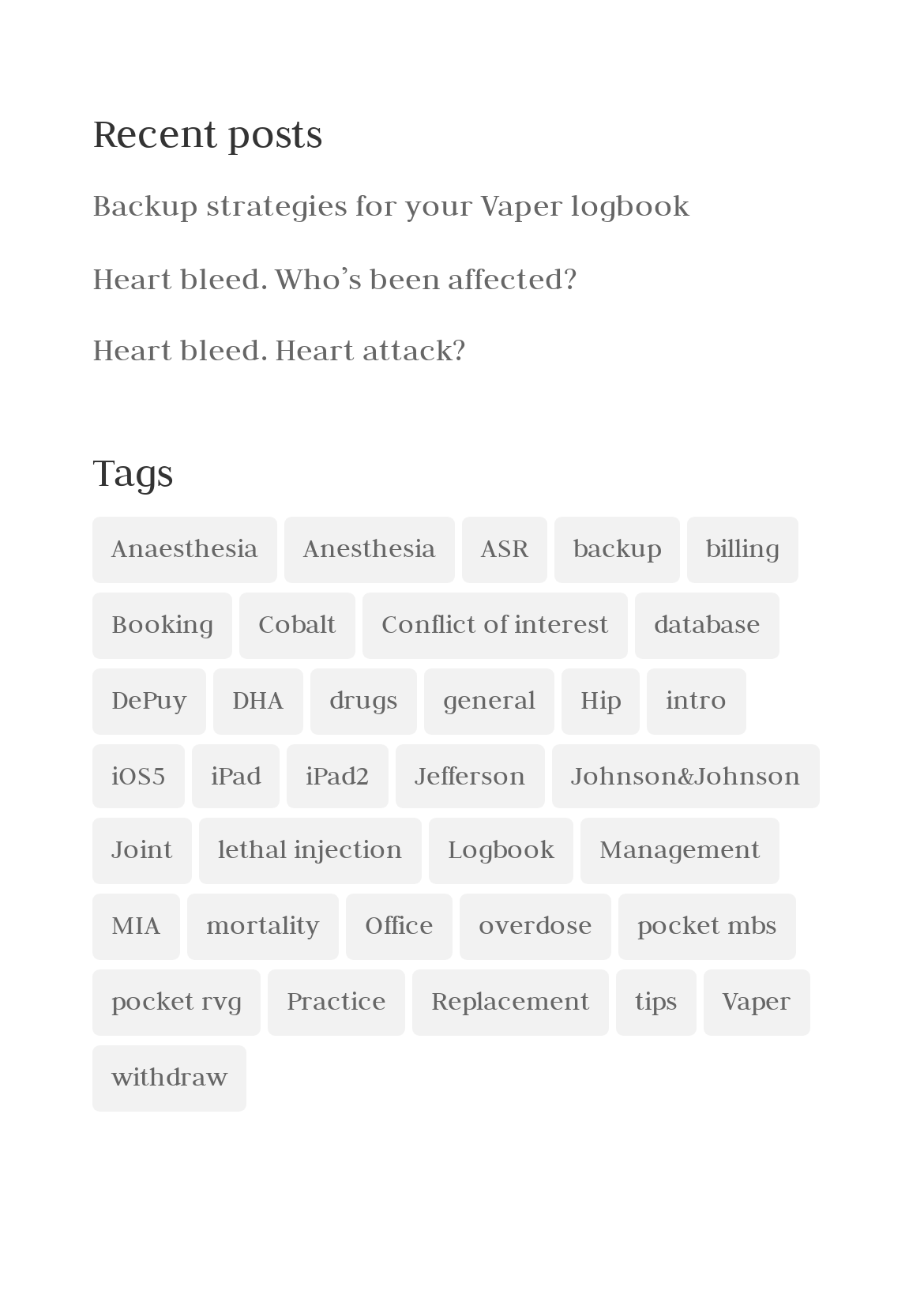Find the coordinates for the bounding box of the element with this description: "last reply Sep 2017".

None